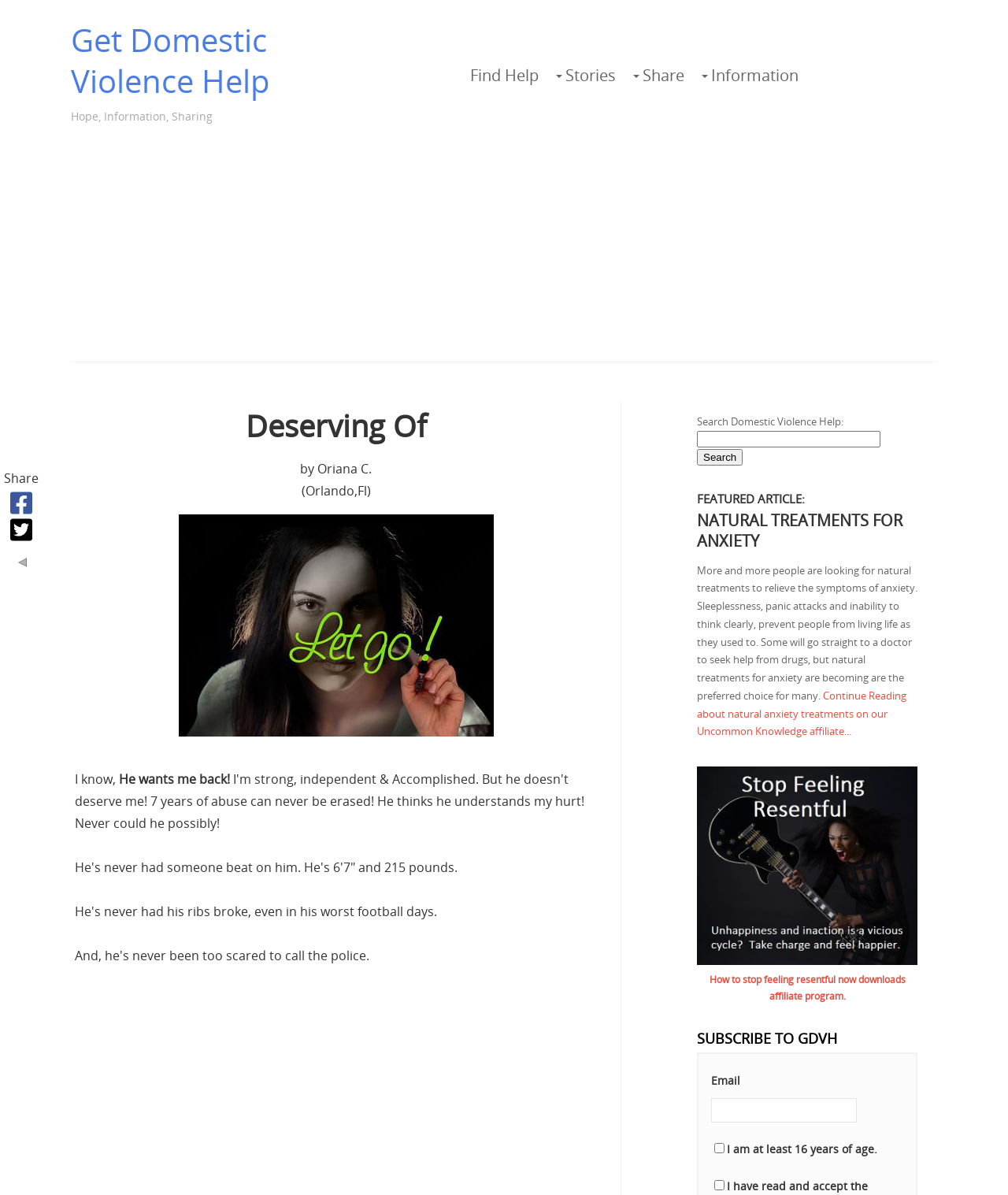What is the purpose of the search box?
Based on the image, answer the question in a detailed manner.

The search box is located below the heading 'Deserving Of' and has a static text element 'Search Domestic Violence Help:' above it, indicating its purpose.